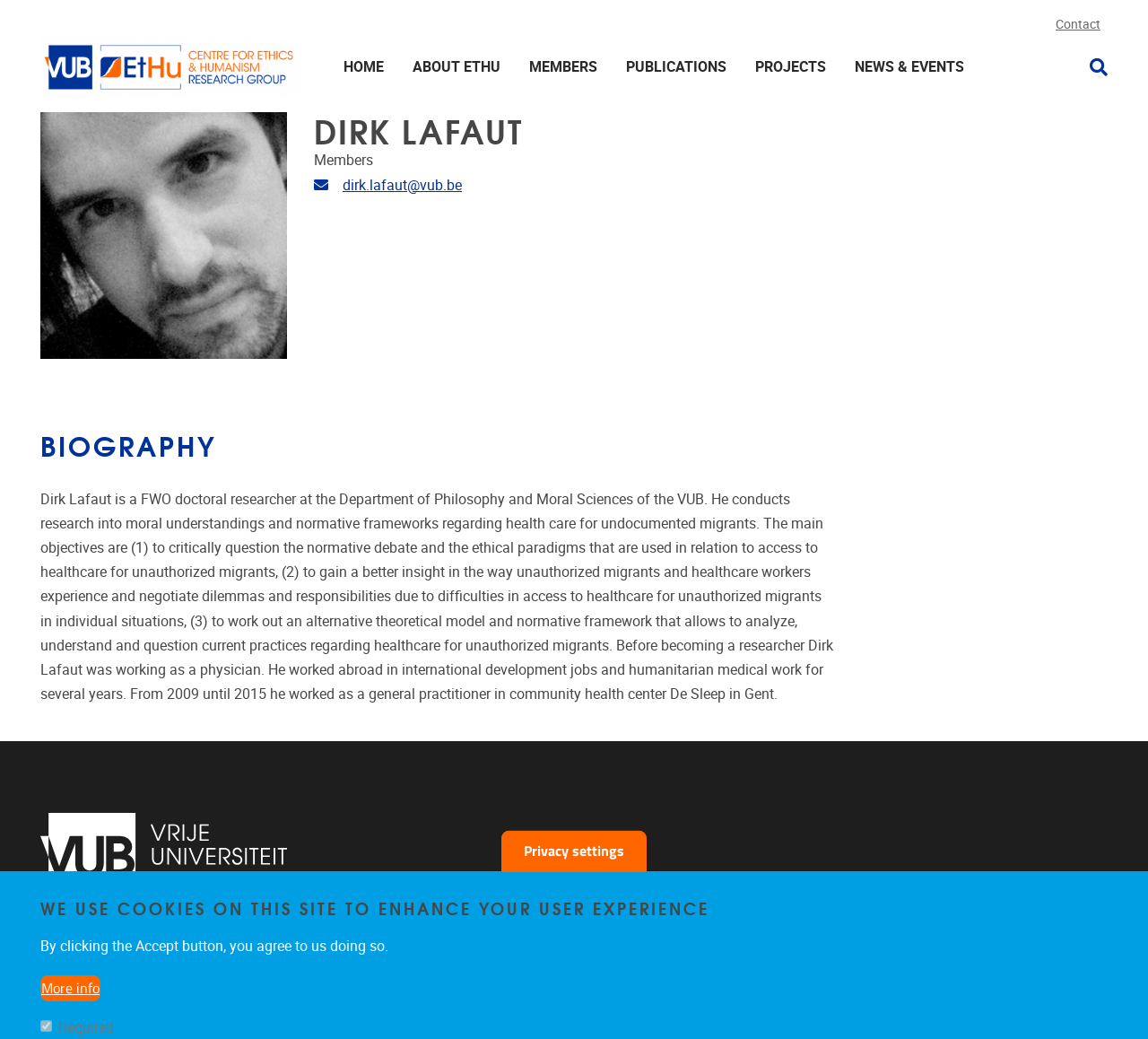Please find the bounding box coordinates of the element that must be clicked to perform the given instruction: "Click the 'VUB logo'". The coordinates should be four float numbers from 0 to 1, i.e., [left, top, right, bottom].

[0.035, 0.783, 0.25, 0.866]